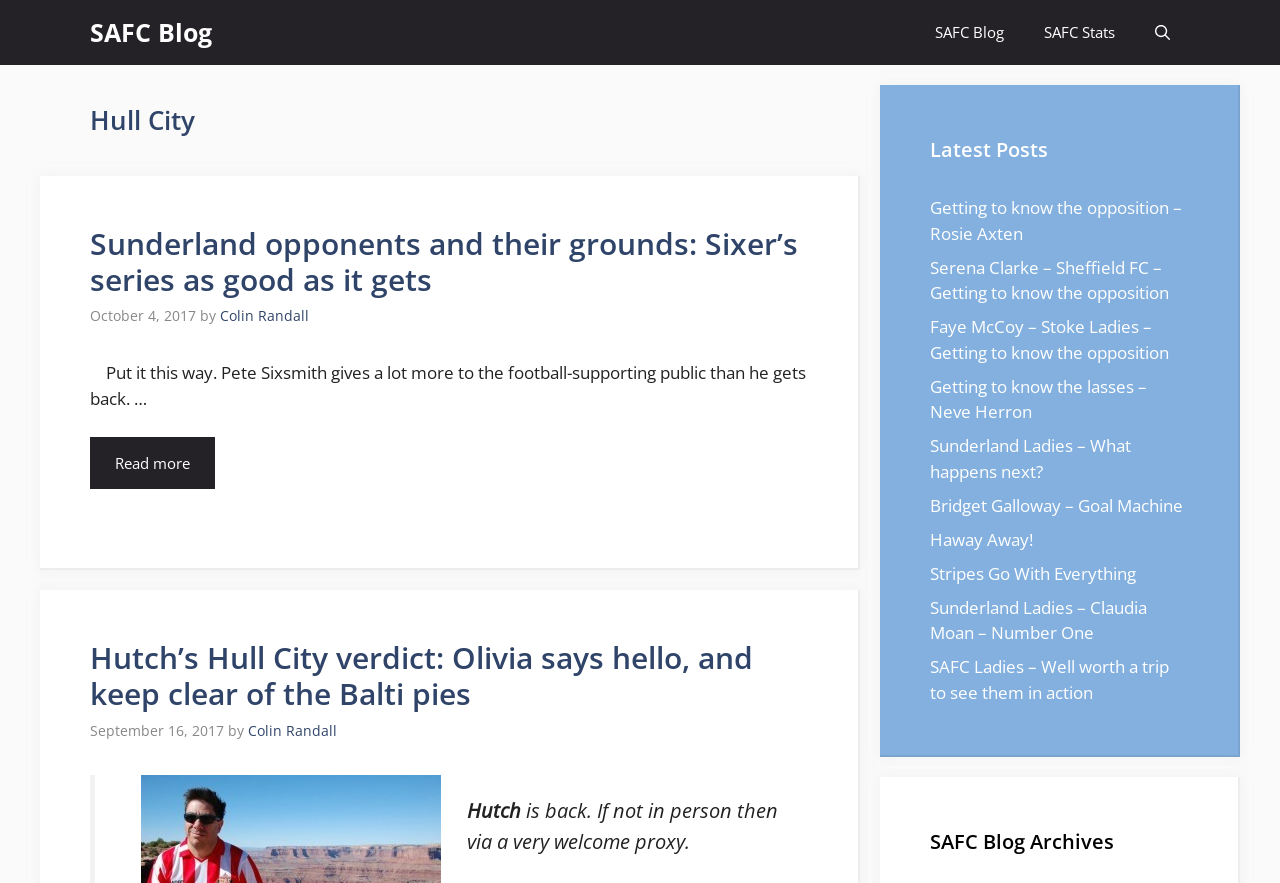Based on the image, provide a detailed and complete answer to the question: 
What is the name of the blog?

The name of the blog can be found in the navigation section at the top of the webpage, where it is written as 'SAFC Blog'.